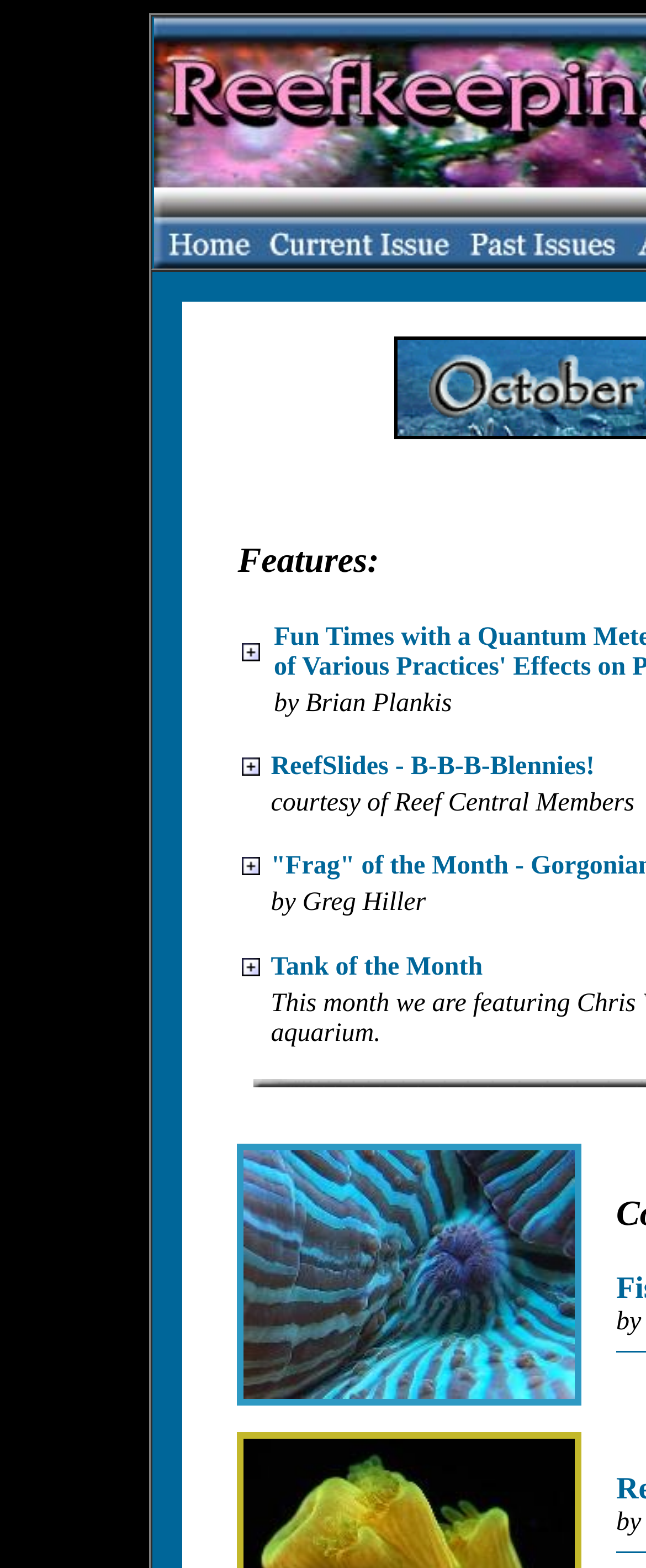Locate the UI element described by ReefSlides - B-B-B-Blennies! and provide its bounding box coordinates. Use the format (top-left x, top-left y, bottom-right x, bottom-right y) with all values as floating point numbers between 0 and 1.

[0.419, 0.48, 0.921, 0.498]